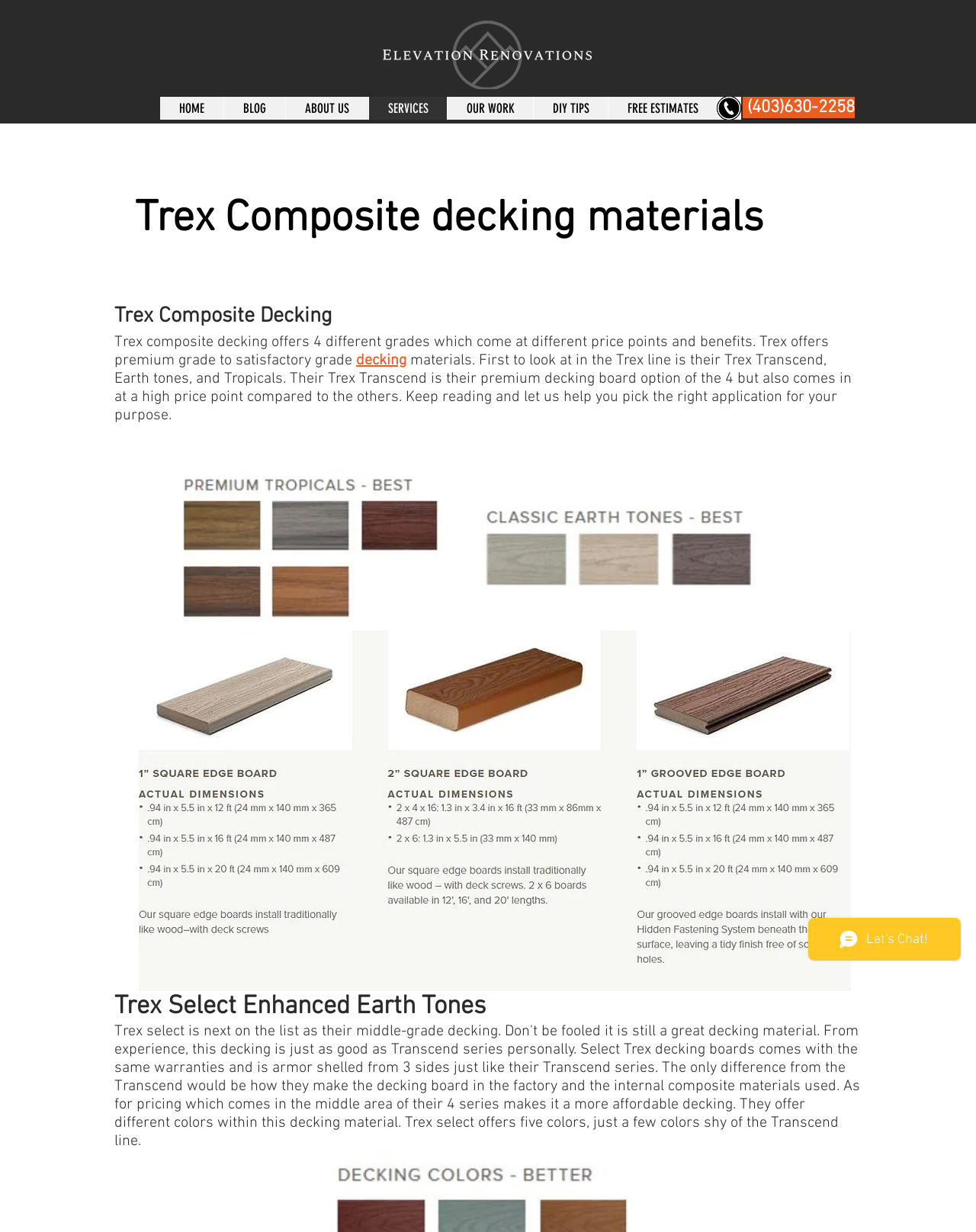Use a single word or phrase to answer the following:
What is the company's area of operation?

Okotoks and Calgary